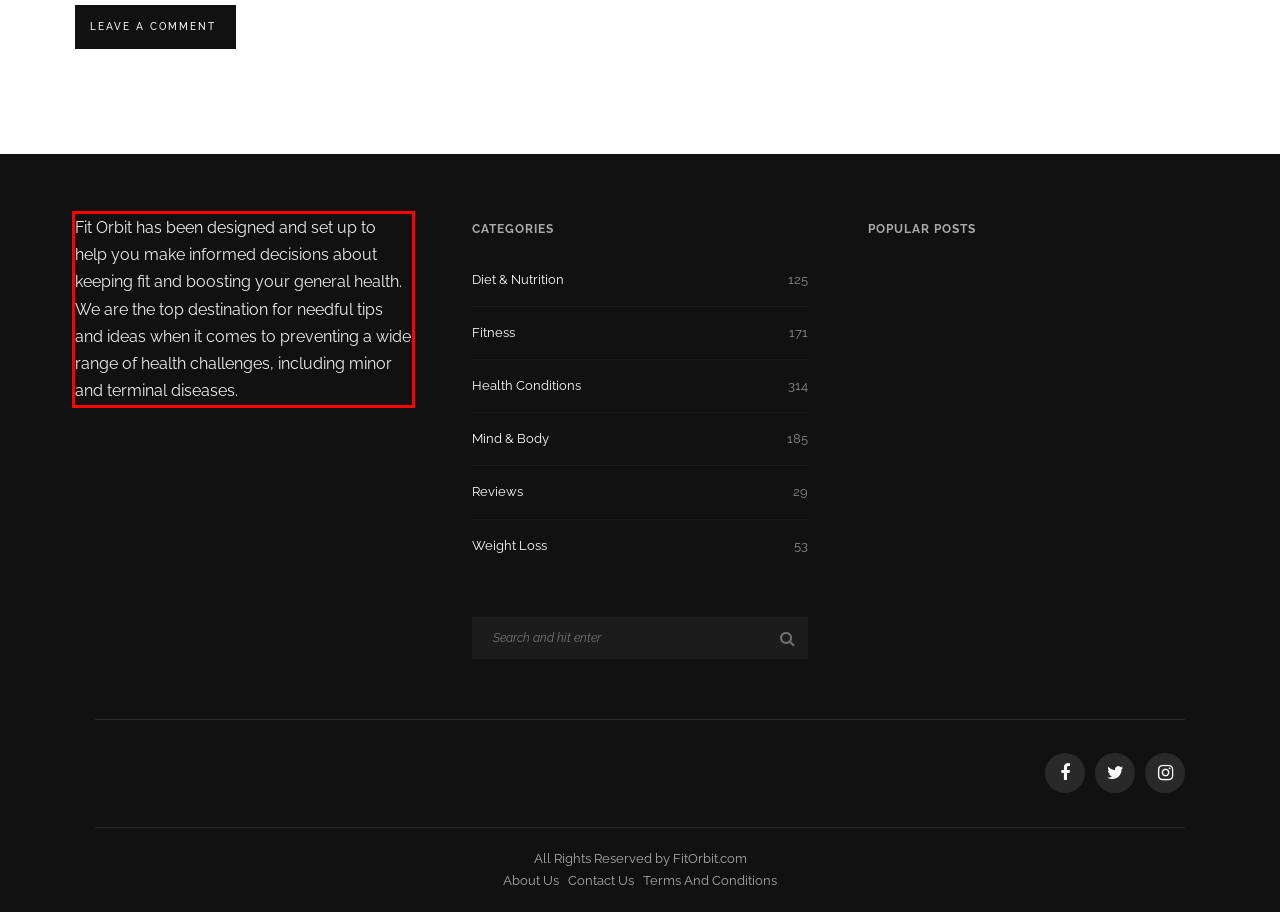Observe the screenshot of the webpage, locate the red bounding box, and extract the text content within it.

Fit Orbit has been designed and set up to help you make informed decisions about keeping fit and boosting your general health. We are the top destination for needful tips and ideas when it comes to preventing a wide range of health challenges, including minor and terminal diseases.